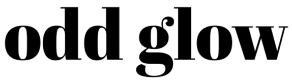Provide a thorough description of what you see in the image.

The image features the stylized logo of "Odd Glow," presenting a sleek and modern typography. The text is primarily in bold black font, emphasizing a contemporary aesthetic, with a slight curvature to some letters, particularly the "g" which has a playful swirl. This logo captures the essence of the brand, which focuses on beauty and lifestyle, perfectly aligning with the content of the associated article discussing comparisons of popular hair dye brands, Schwarzkopf and L’Oreal. The overall design is eye-catching and suggests a vibrant and engaging atmosphere that appeals to a cosmetic-savvy audience.